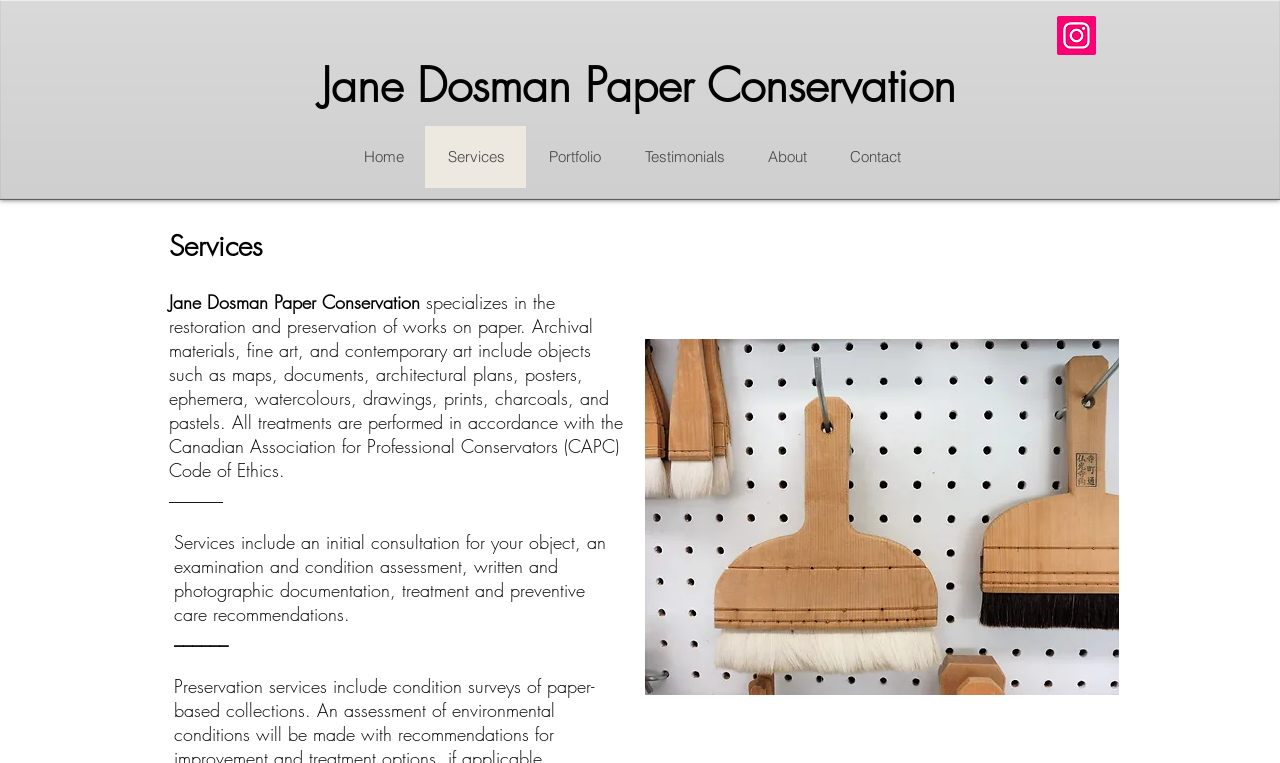What type of objects are treated by Jane Dosman?
Based on the image, please offer an in-depth response to the question.

The webpage mentions that Jane Dosman's services include the restoration and preservation of works on paper, which can include objects such as maps, documents, architectural plans, posters, ephemera, watercolours, drawings, prints, charcoals, and pastels.